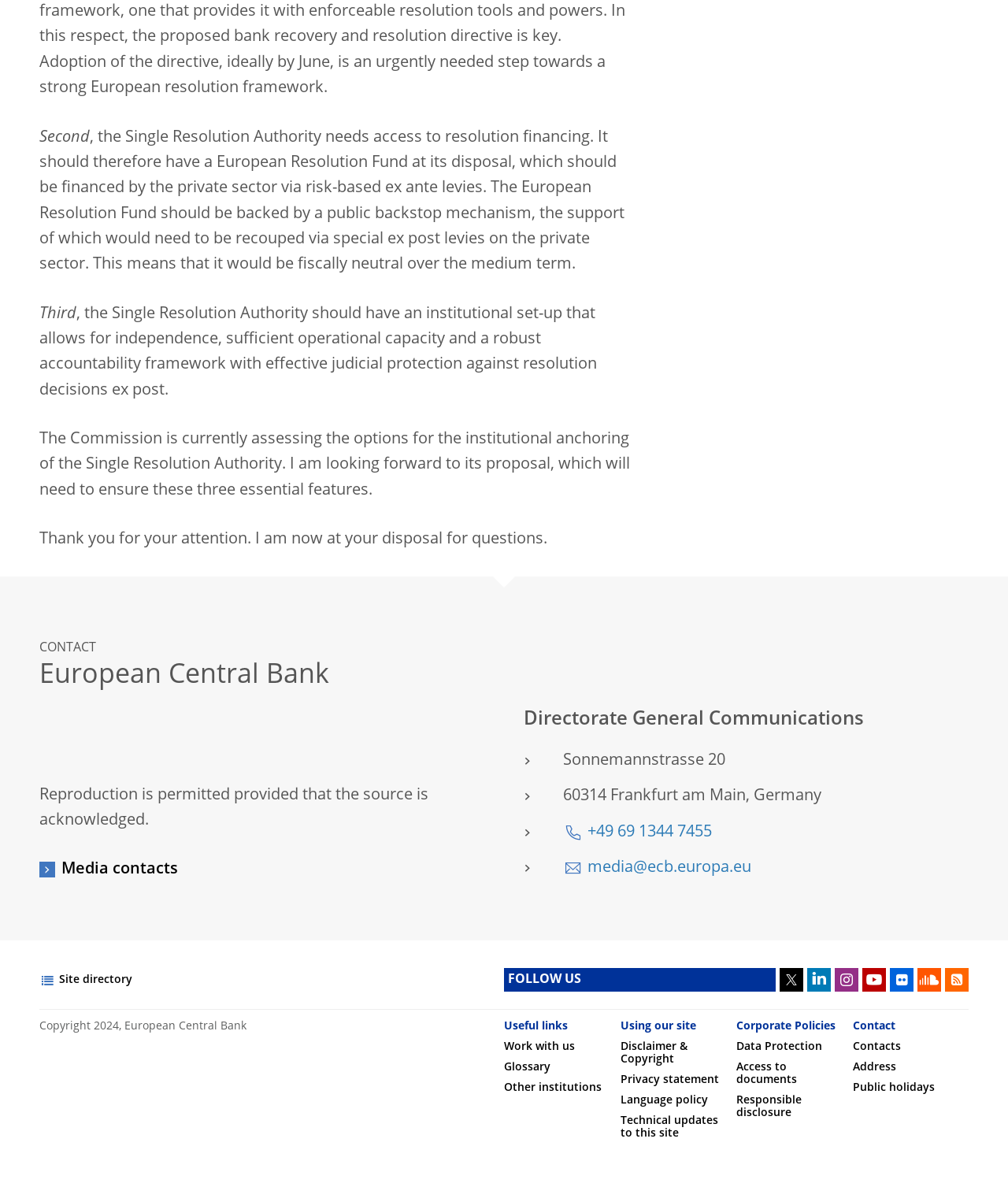What is the address of the bank?
Provide a detailed and extensive answer to the question.

I found the answer by looking at the static text elements with the address information, which are located below the 'European Central Bank' heading.